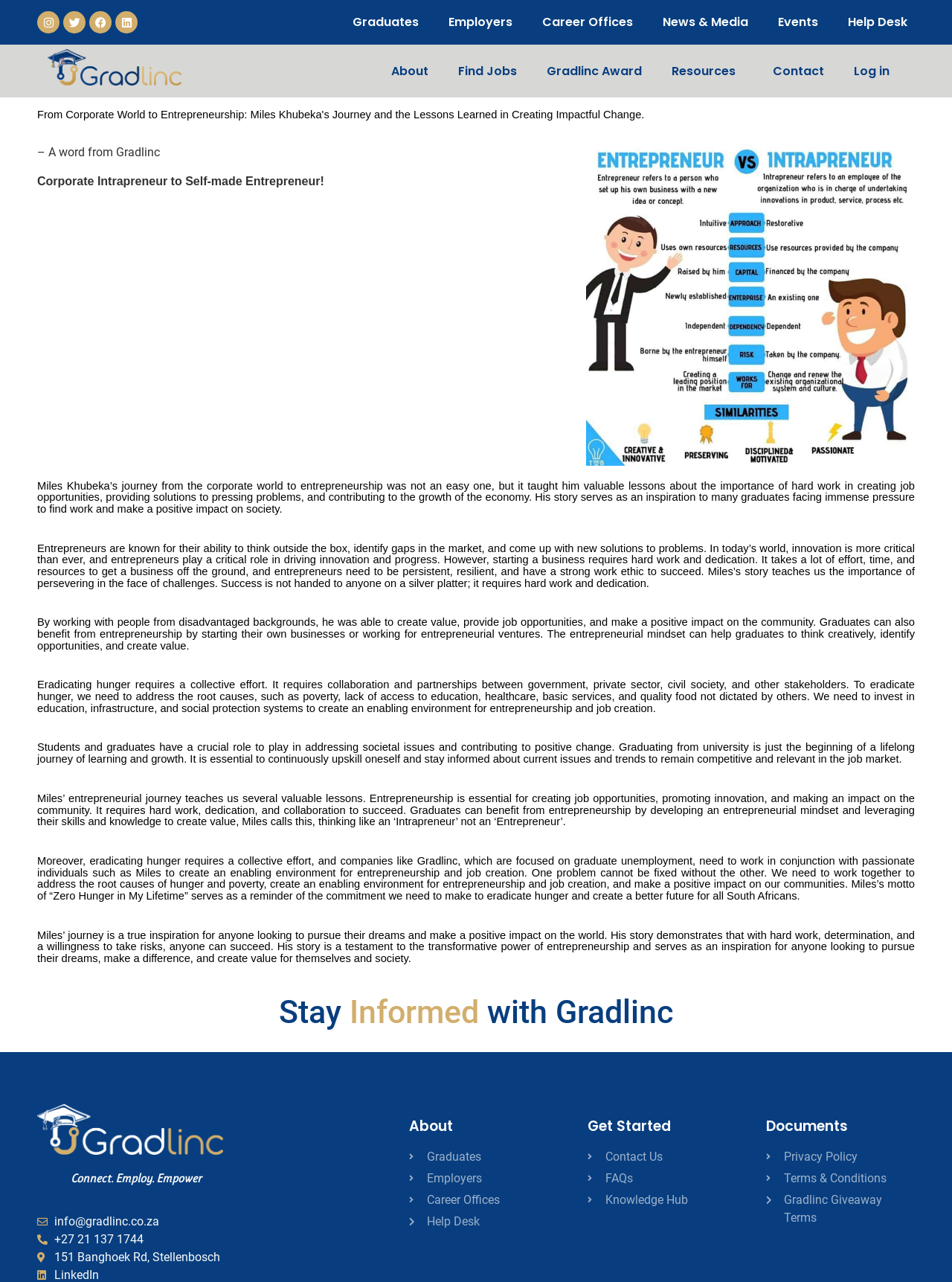What is the category of the link 'Graduates'?
We need a detailed and exhaustive answer to the question. Please elaborate.

I found the link 'Graduates' with a bounding box coordinate of [0.355, 0.0, 0.455, 0.035], which is categorized under employment-related links.